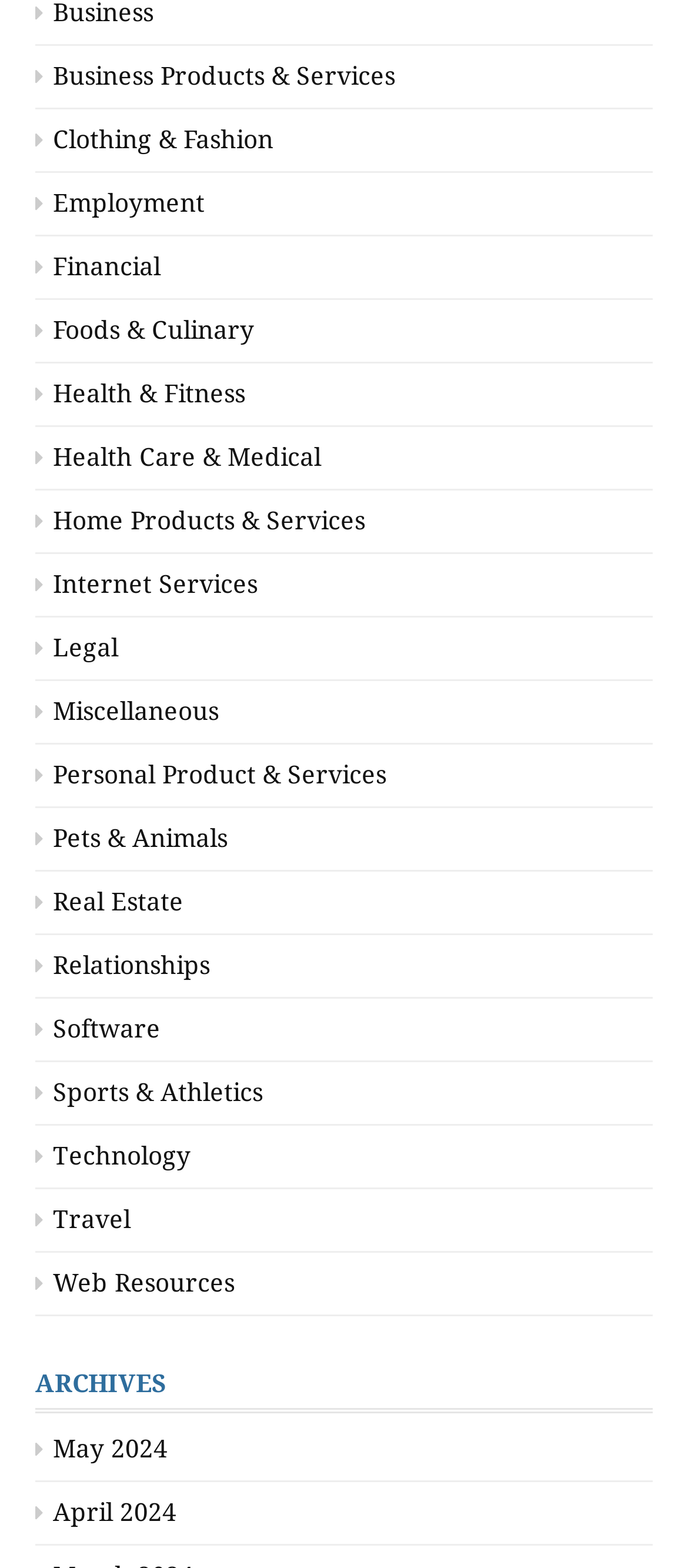Please specify the bounding box coordinates of the clickable section necessary to execute the following command: "Check out Web Resources".

[0.051, 0.809, 0.341, 0.827]